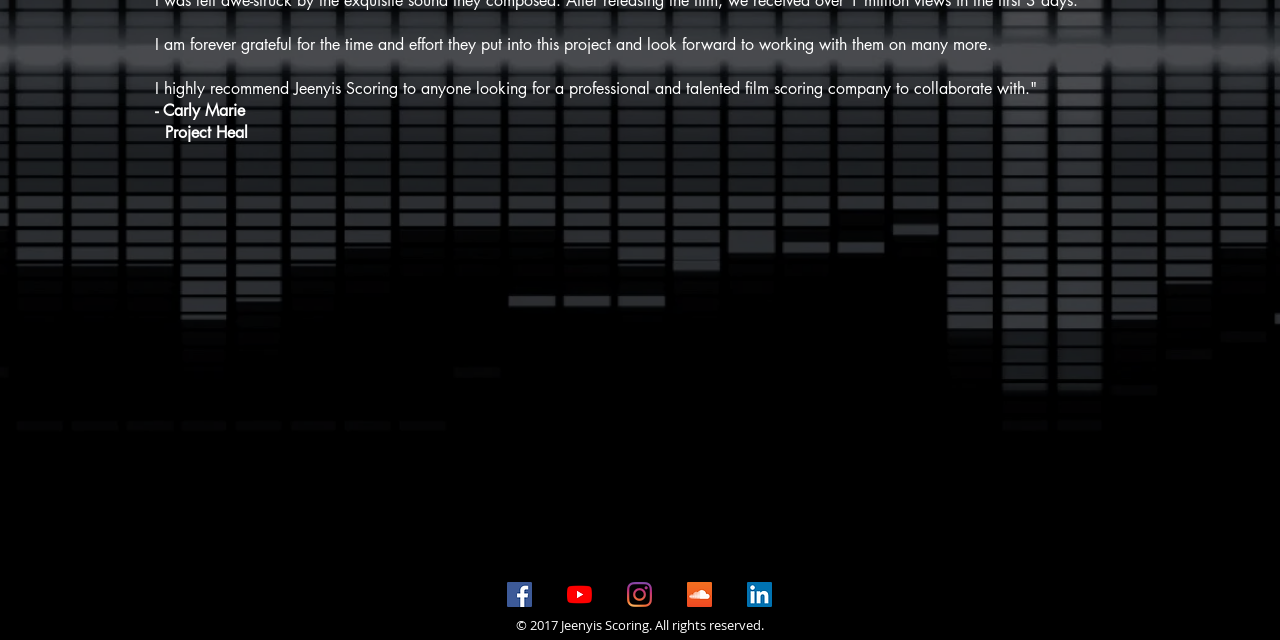Based on the element description: "aria-label="Instagram"", identify the UI element and provide its bounding box coordinates. Use four float numbers between 0 and 1, [left, top, right, bottom].

[0.49, 0.909, 0.509, 0.948]